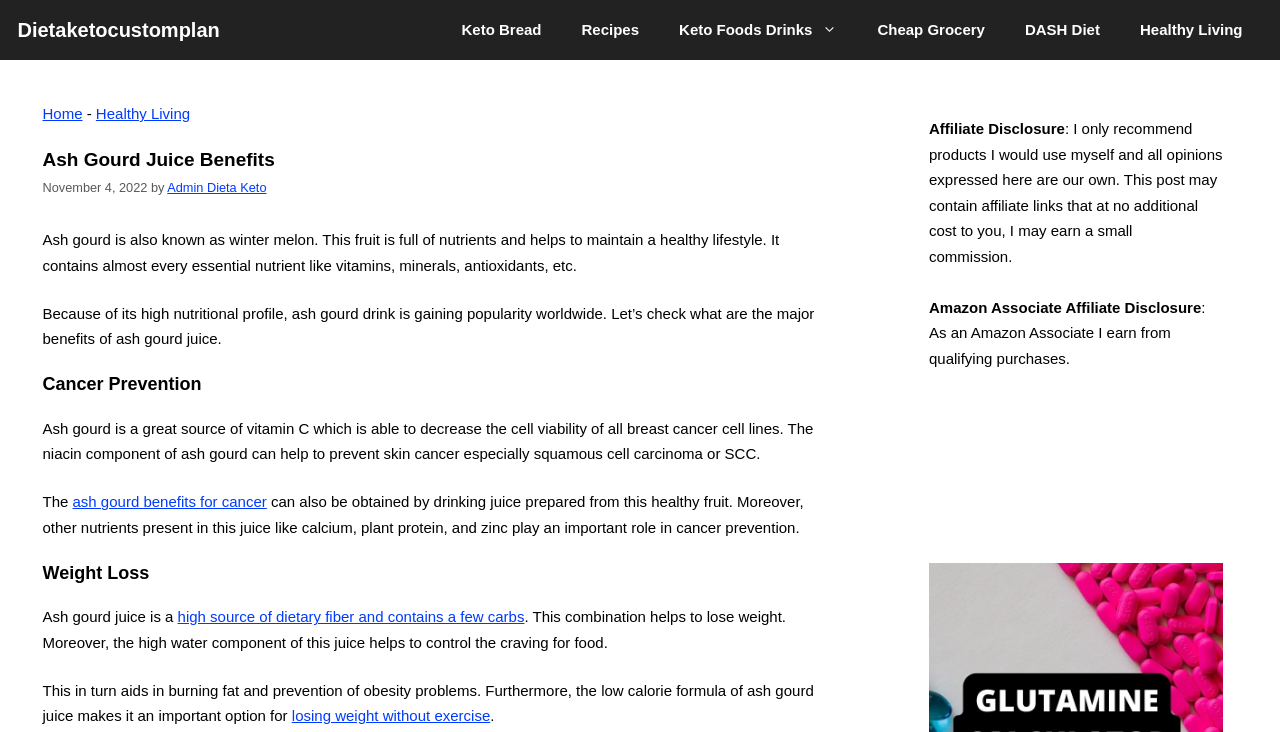What is a benefit of ash gourd juice for weight loss?
Use the information from the screenshot to give a comprehensive response to the question.

I determined the answer by reading the text under the heading 'Weight Loss', which states that ash gourd juice is a high source of dietary fiber and contains few carbs, making it helpful for weight loss.